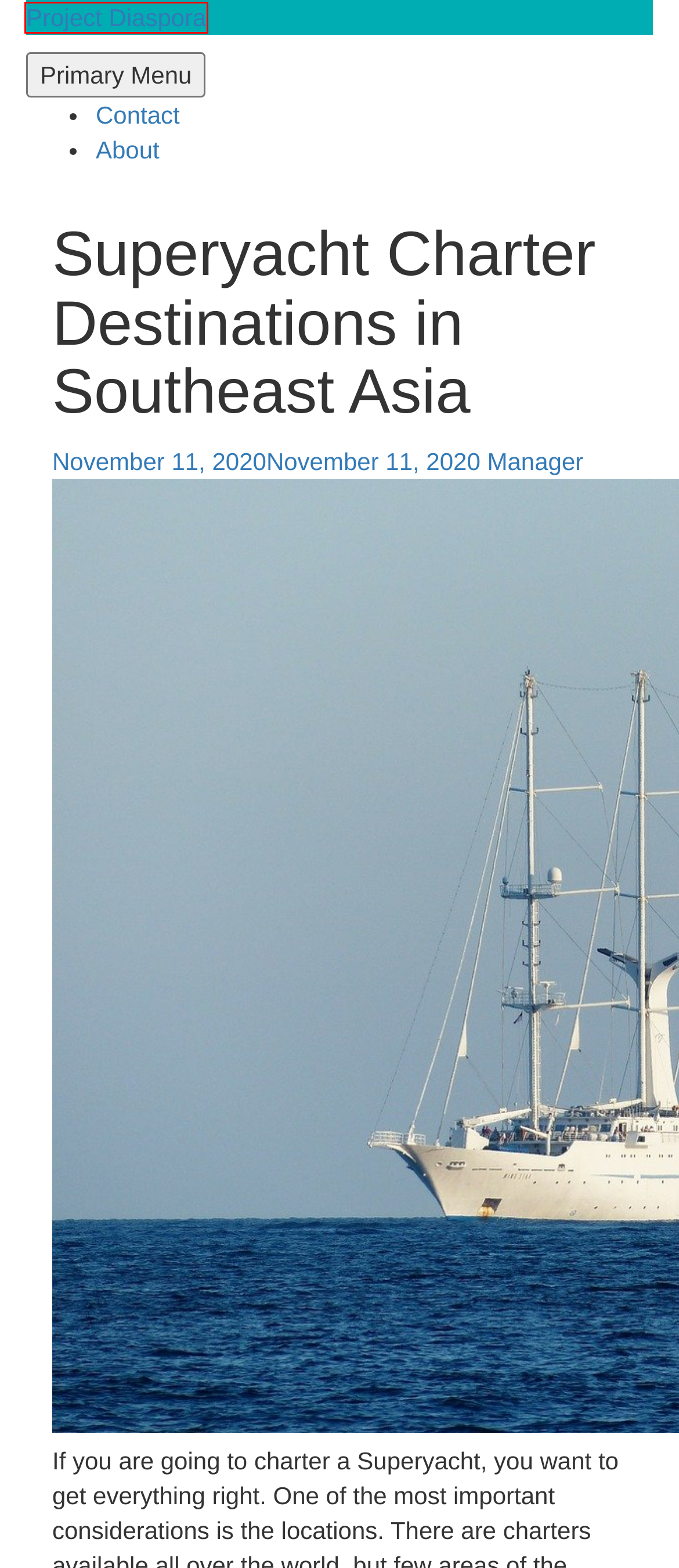Look at the screenshot of the webpage and find the element within the red bounding box. Choose the webpage description that best fits the new webpage that will appear after clicking the element. Here are the candidates:
A. Manager, Author at Project Diaspora
B. February 2021 - Project Diaspora
C. August 2019 - Project Diaspora
D. November 2019 - Project Diaspora
E. Yacht Charter Archives - Project Diaspora
F. Superyacht Charter & Rental Company | Charter a Superyacht
G. Project Diaspora - World news articles and updates
H. June 2019 - Project Diaspora

G